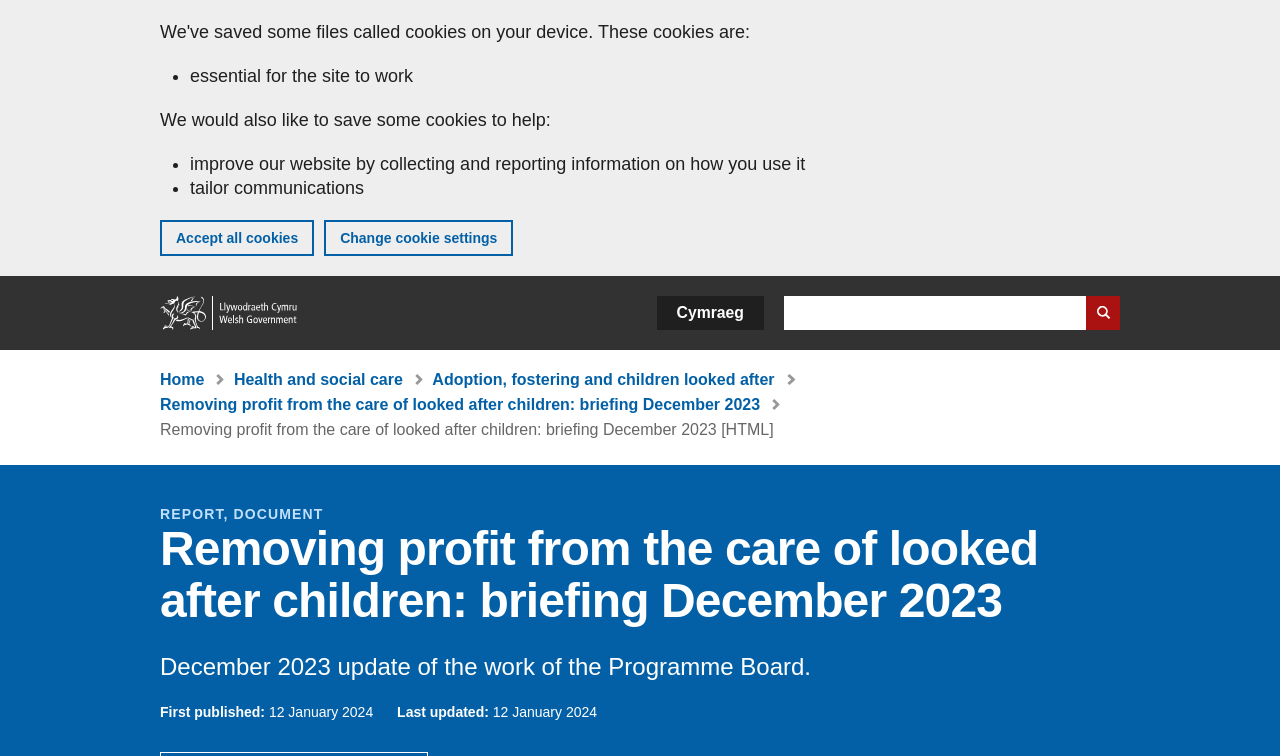Please respond to the question with a concise word or phrase:
What type of document is presented on the webpage?

REPORT, DOCUMENT